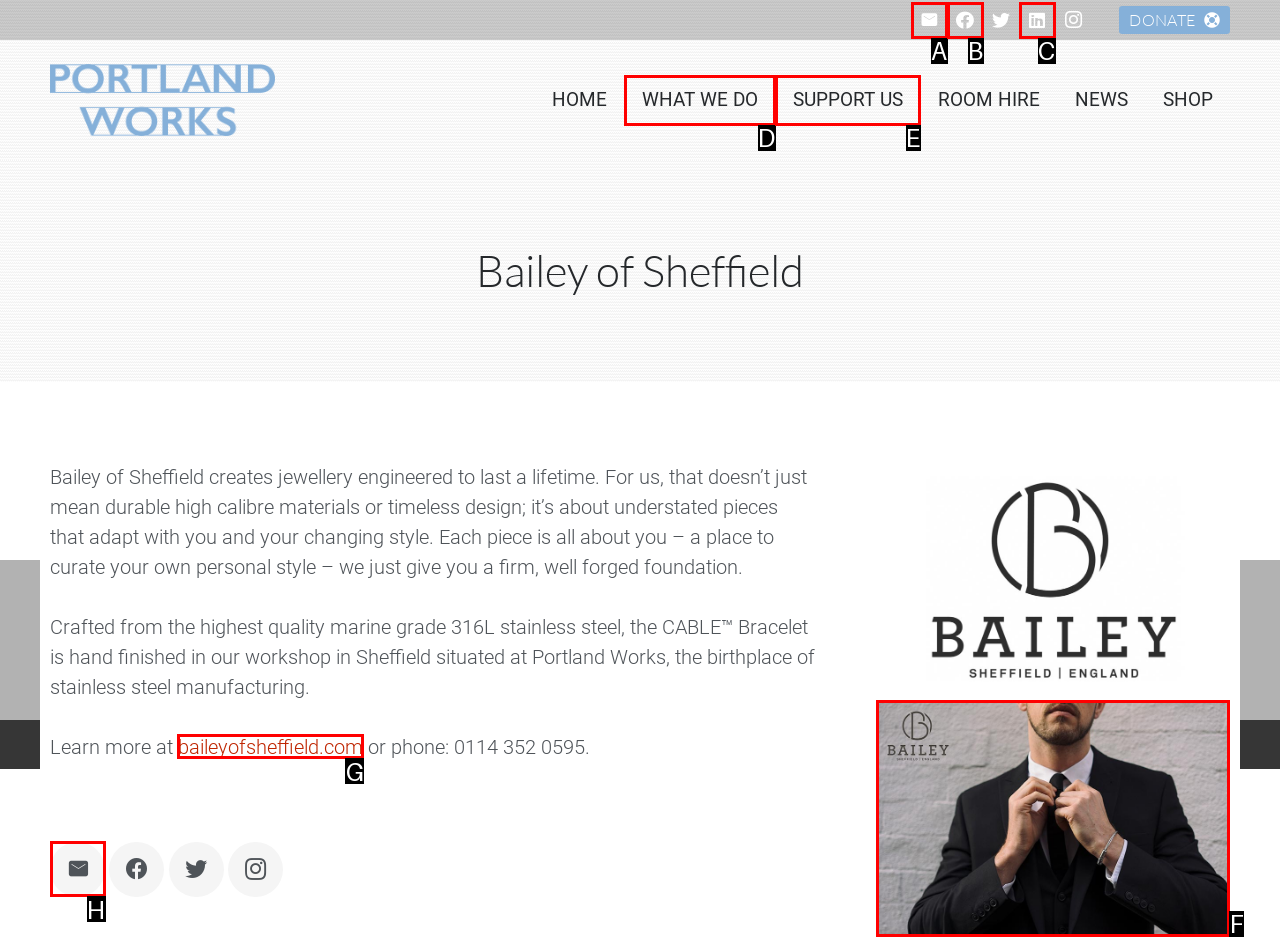Tell me the letter of the UI element to click in order to accomplish the following task: Learn more about the CABLE Bracelet
Answer with the letter of the chosen option from the given choices directly.

G